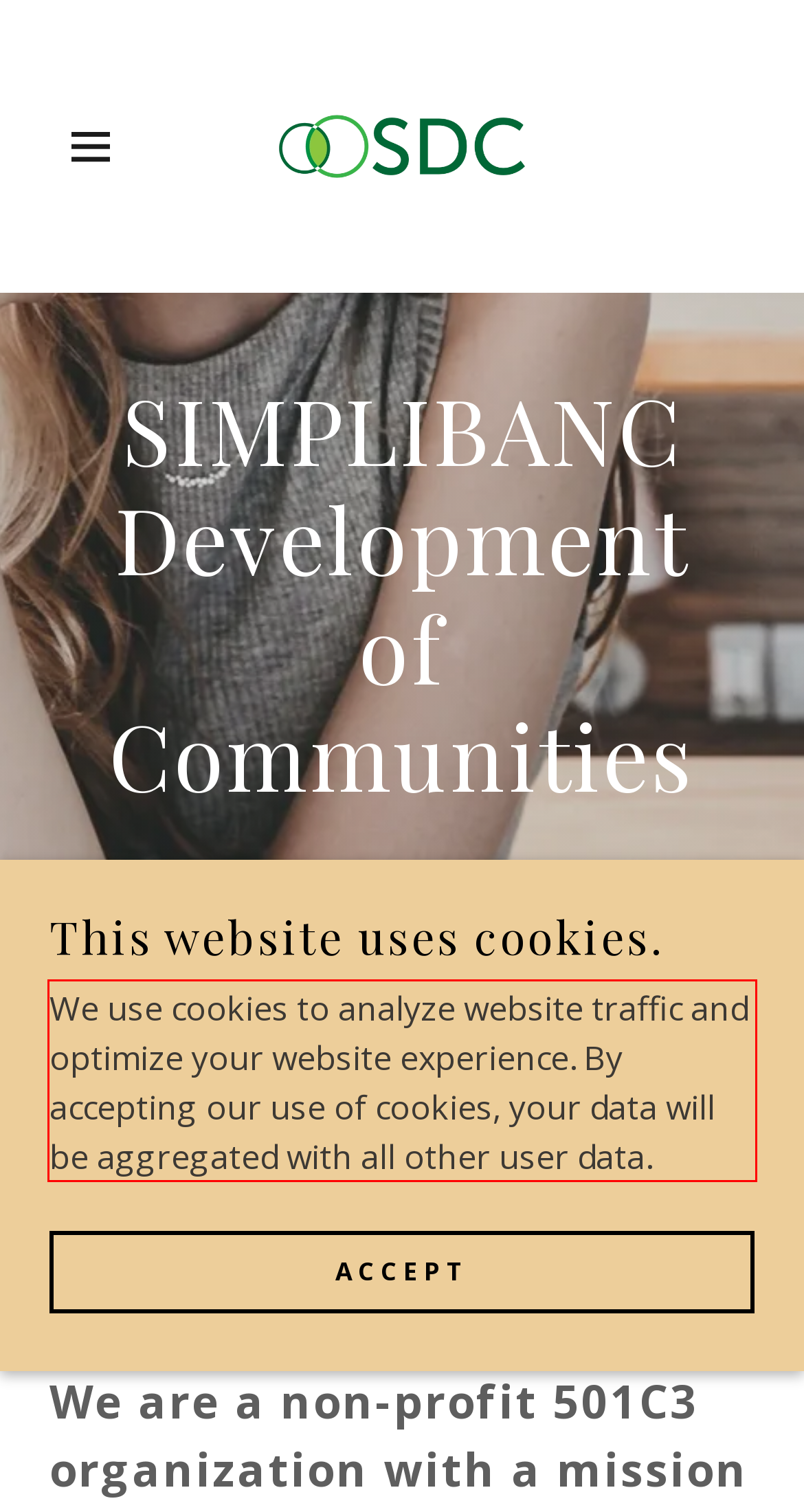Please examine the screenshot of the webpage and read the text present within the red rectangle bounding box.

We use cookies to analyze website traffic and optimize your website experience. By accepting our use of cookies, your data will be aggregated with all other user data.